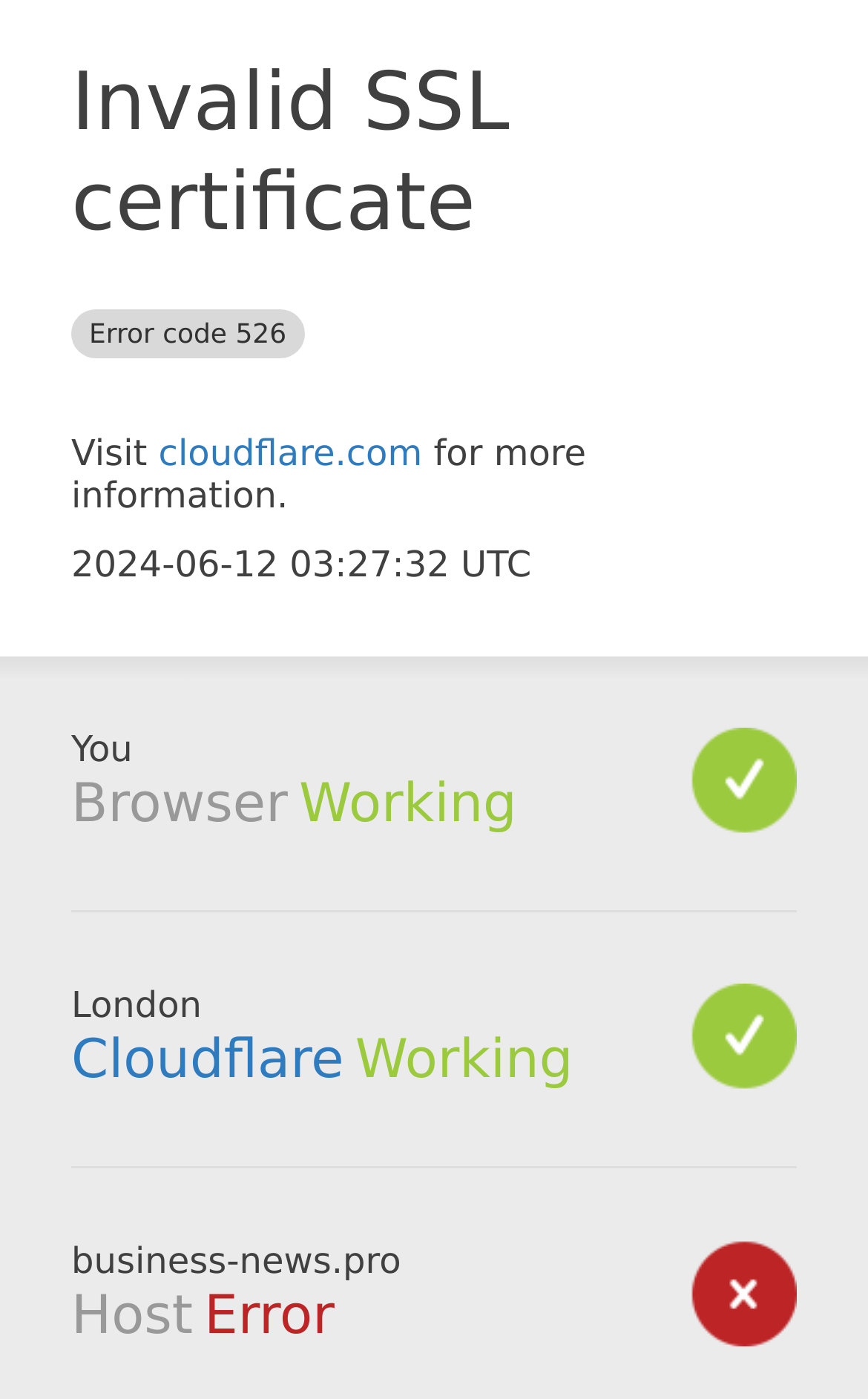Bounding box coordinates are specified in the format (top-left x, top-left y, bottom-right x, bottom-right y). All values are floating point numbers bounded between 0 and 1. Please provide the bounding box coordinate of the region this sentence describes: Cloudflare

[0.082, 0.735, 0.396, 0.78]